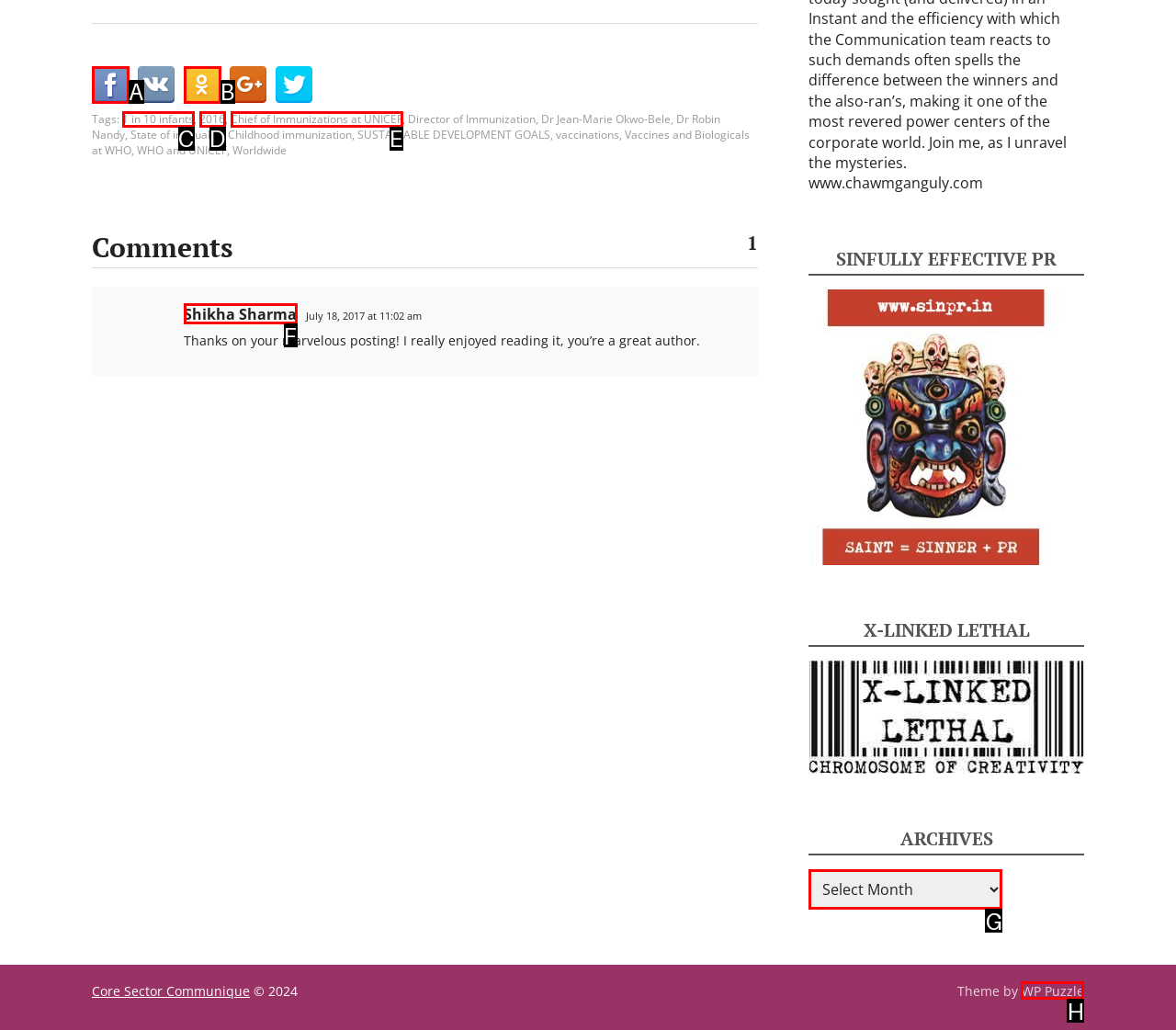Point out which HTML element you should click to fulfill the task: Select an archive.
Provide the option's letter from the given choices.

G